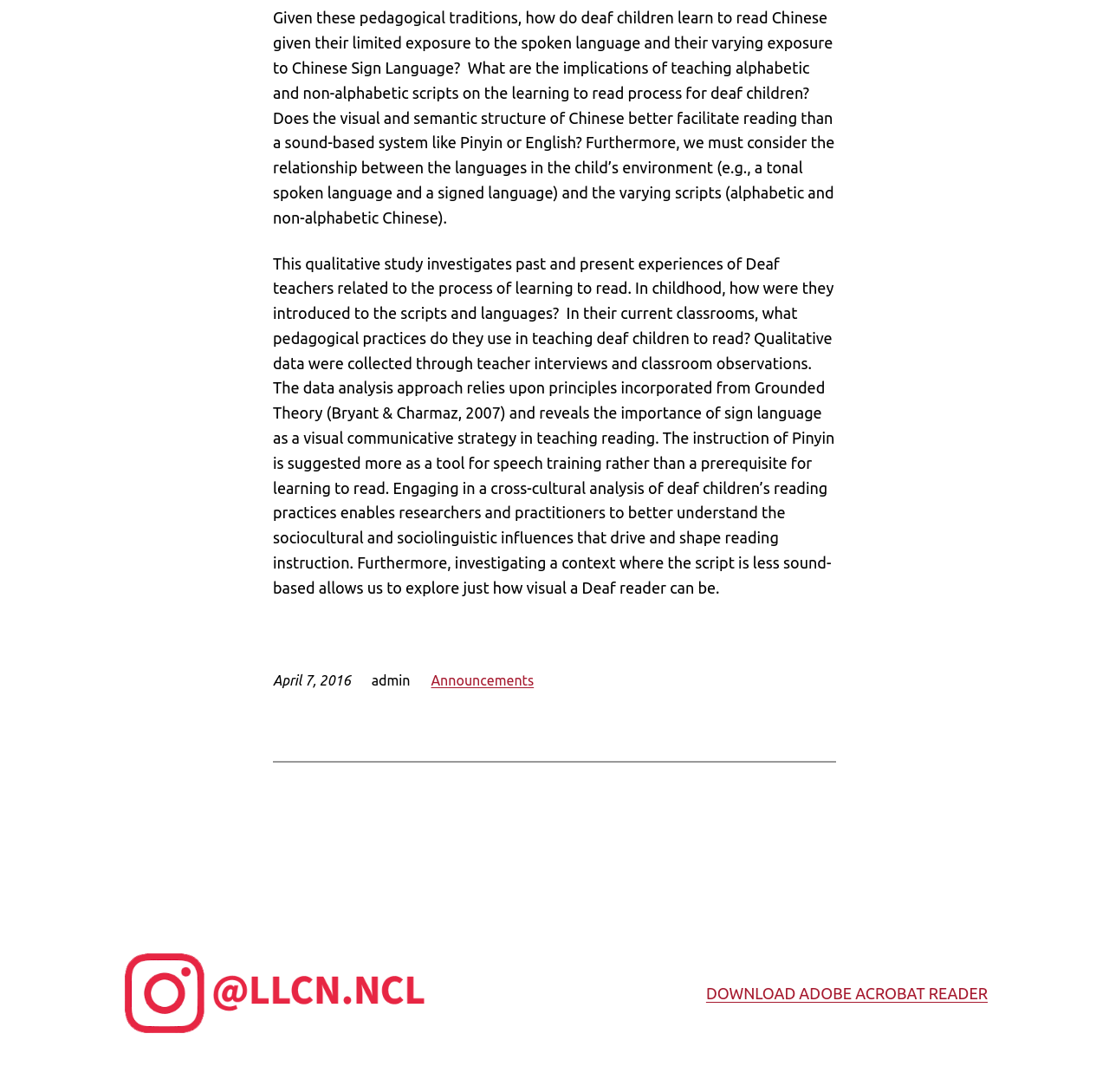Please give a concise answer to this question using a single word or phrase: 
What is the logo linked to?

LLCN Instagram